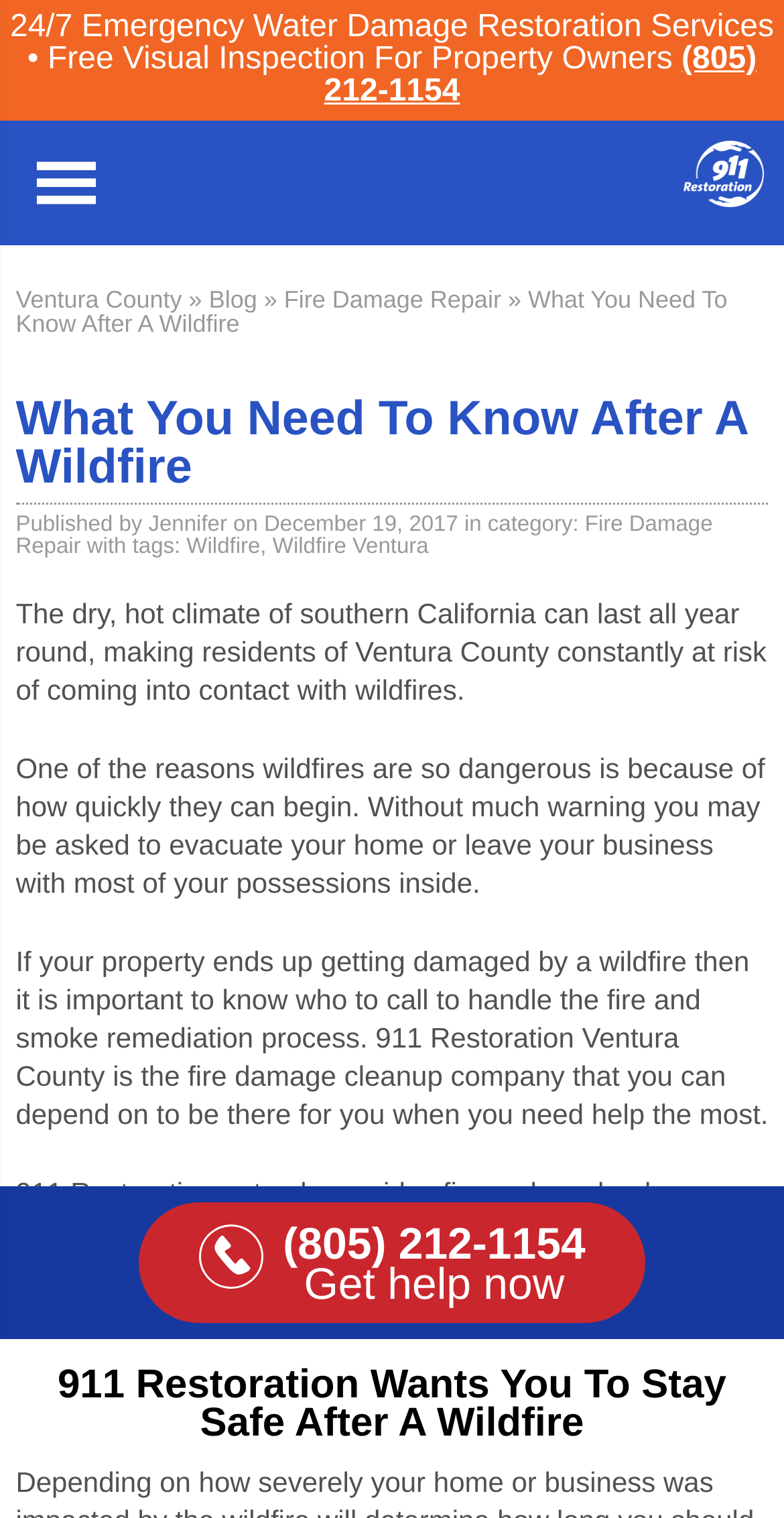What is the title or heading displayed on the webpage?

What You Need To Know After A Wildfire